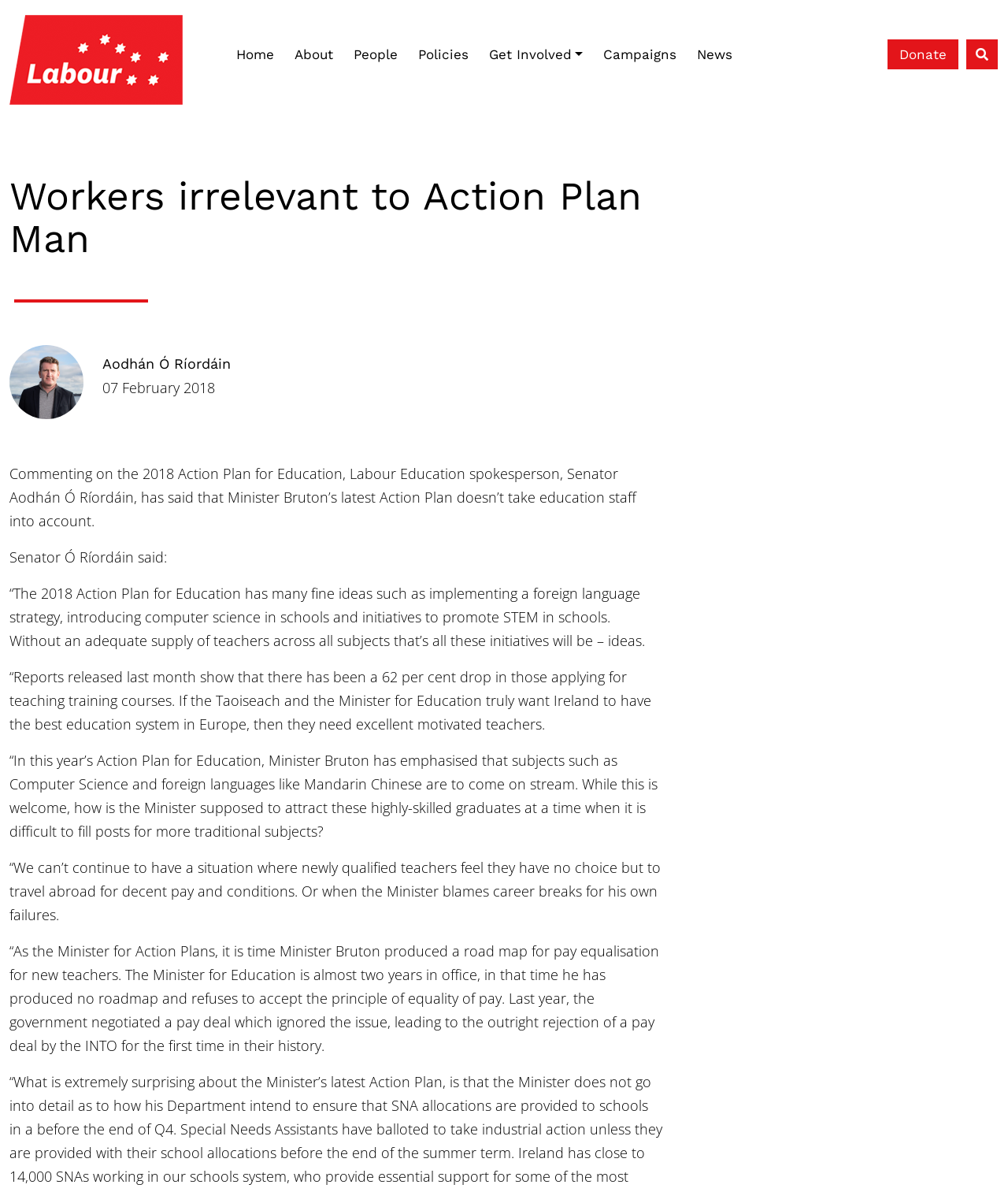Carefully examine the image and provide an in-depth answer to the question: How many links are in the top navigation menu?

The answer can be found by counting the link elements in the top navigation menu, which are 'Home', 'About', 'People', 'Policies', 'Get Involved', 'Campaigns', and 'News'.